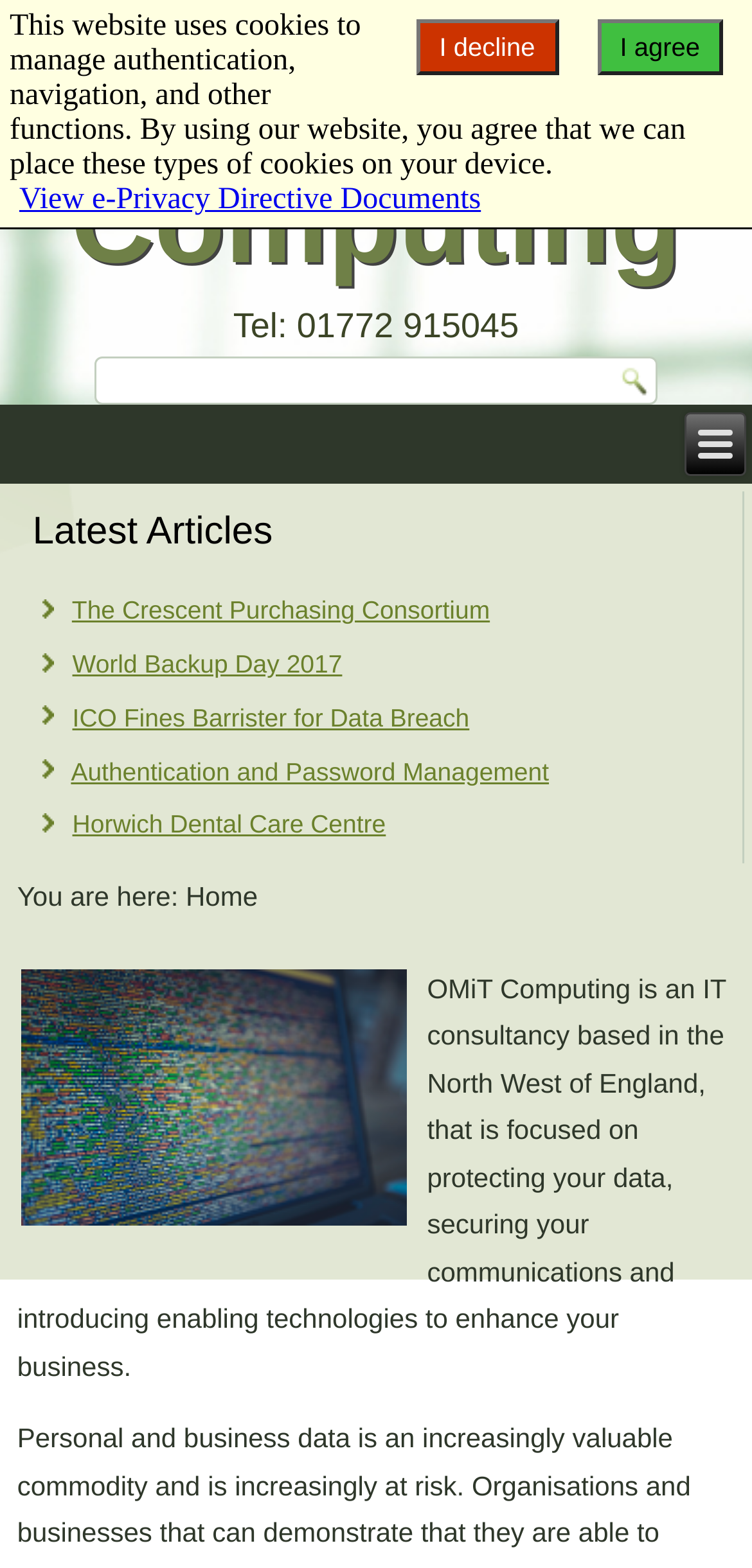What is the purpose of OMiT Computing?
Based on the screenshot, provide a one-word or short-phrase response.

Protecting data, securing communications, and introducing enabling technologies